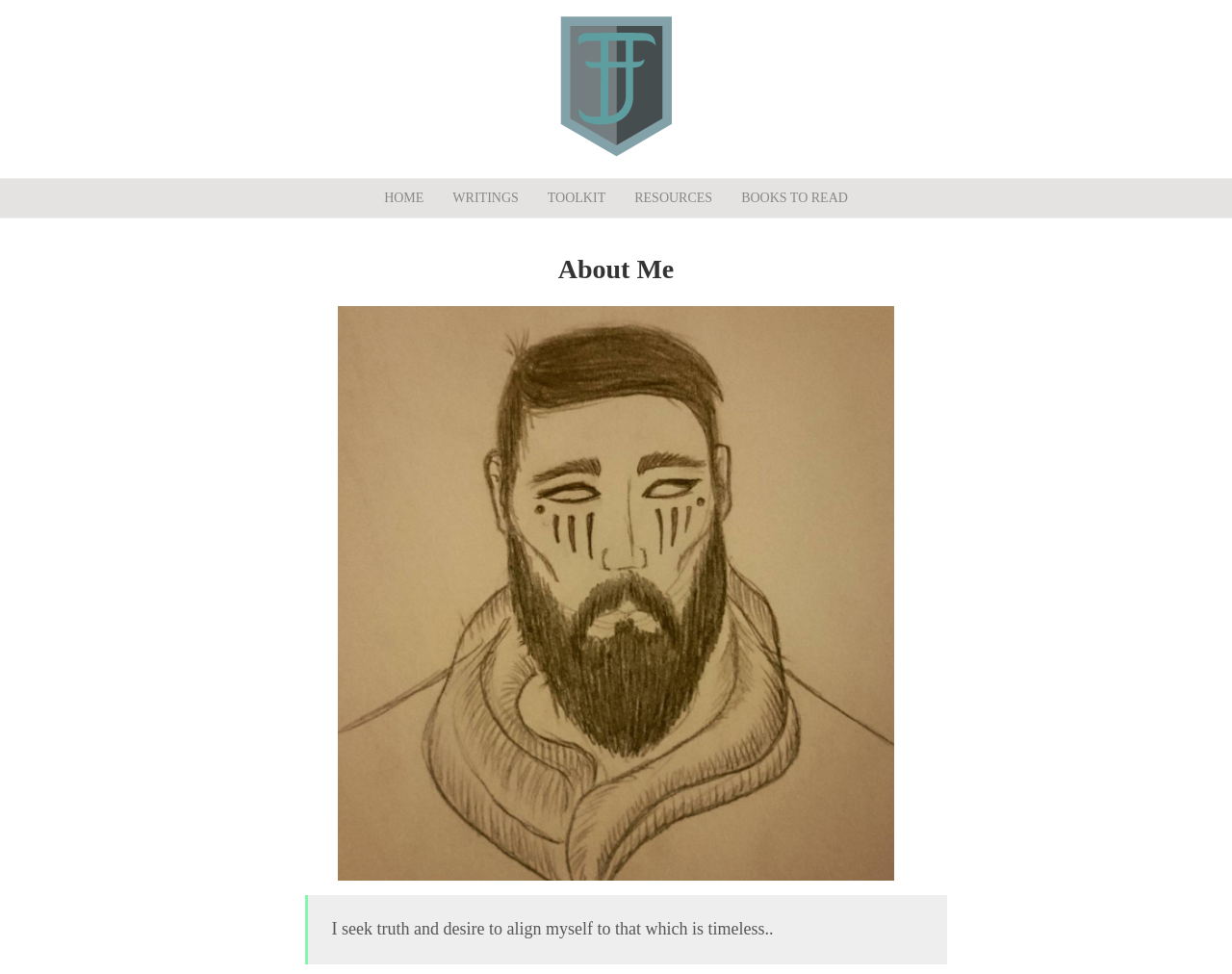Provide a short answer using a single word or phrase for the following question: 
What is the name of the person on this webpage?

Faraz Jafari